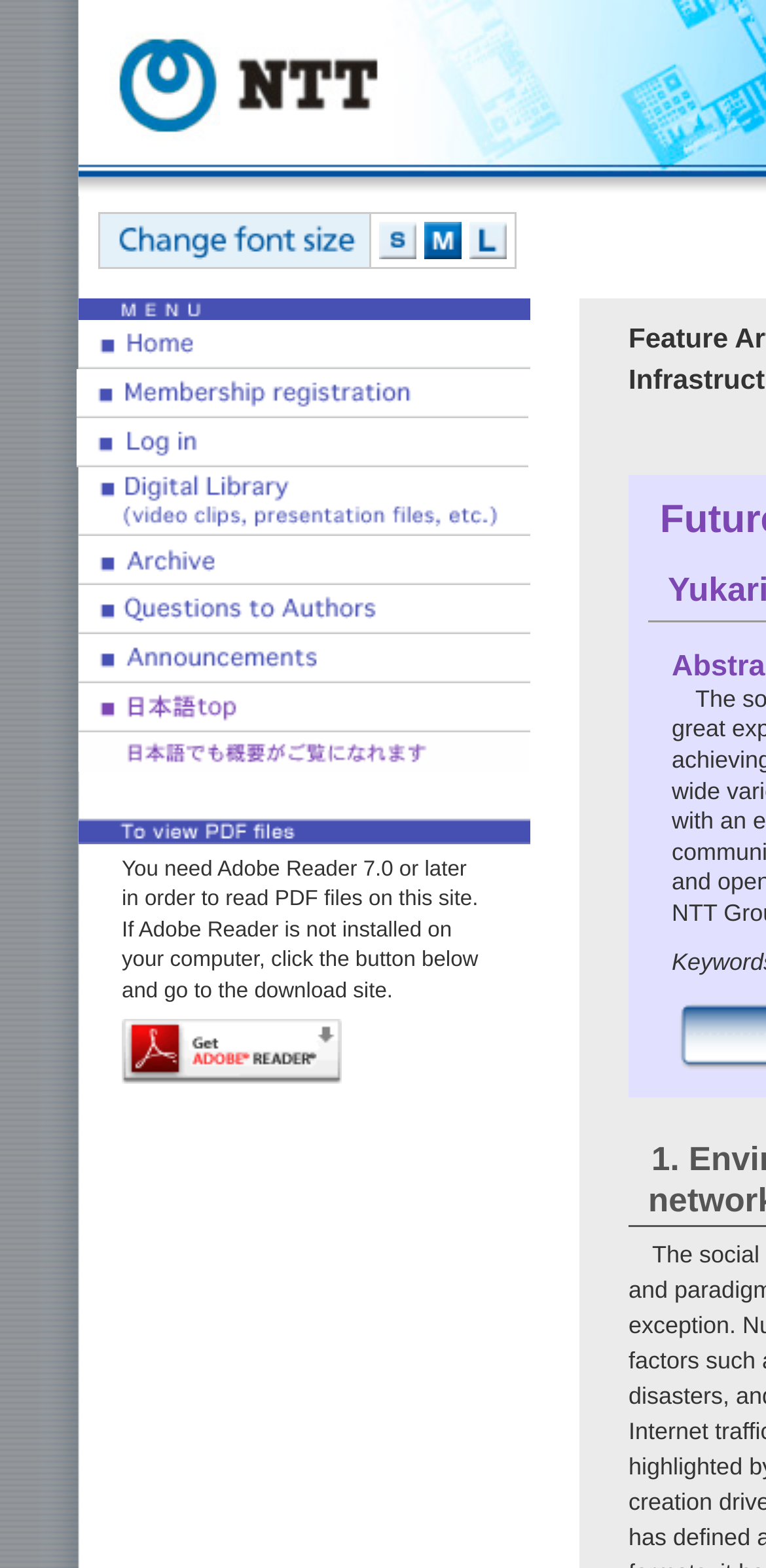Please identify the bounding box coordinates for the region that you need to click to follow this instruction: "Go to the home page".

[0.103, 0.222, 0.692, 0.239]